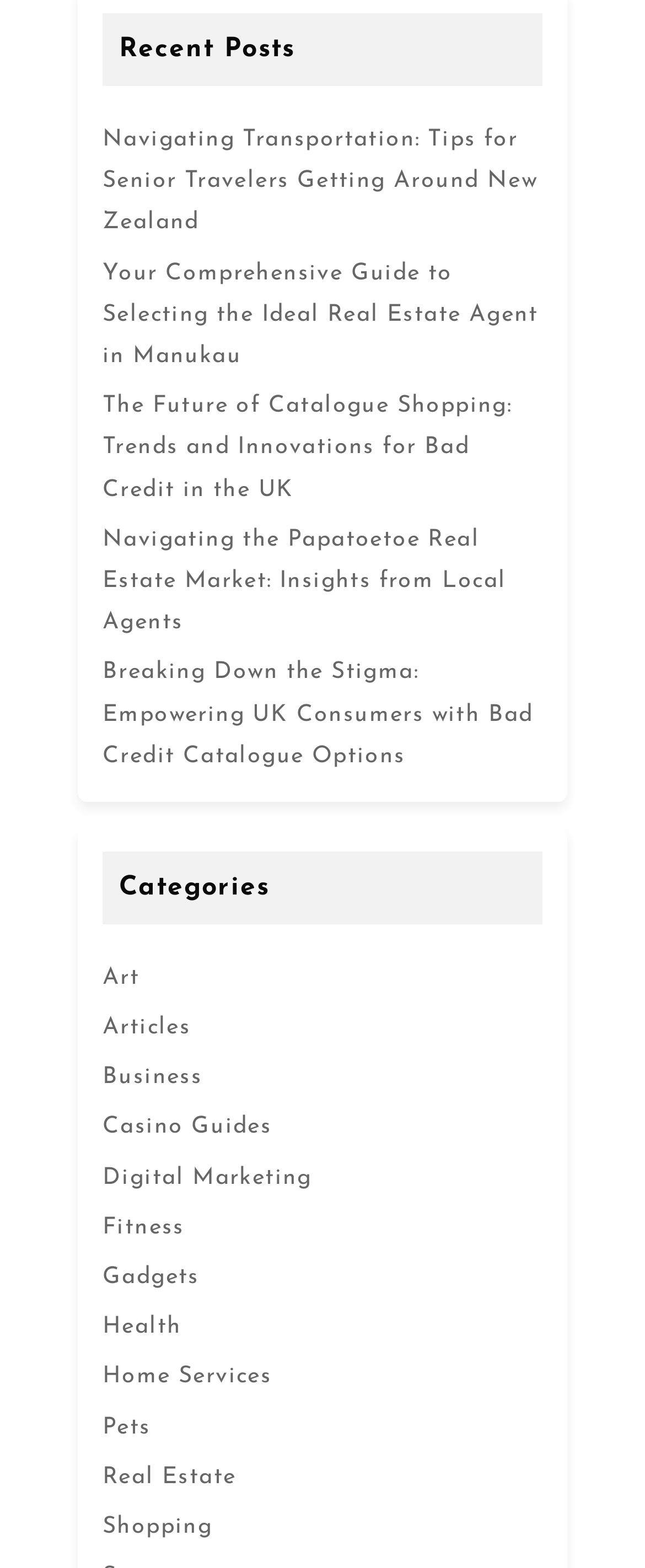Carefully examine the image and provide an in-depth answer to the question: What is the category of 'Navigating Transportation: Tips for Senior Travelers Getting Around New Zealand'?

This question can be answered by looking at the categories section of the webpage, where 'Articles' is one of the categories listed. Since the title 'Navigating Transportation: Tips for Senior Travelers Getting Around New Zealand' is a link, it is likely to belong to one of the categories. By examining the content of the title, it appears to be an article, hence it belongs to the 'Articles' category.